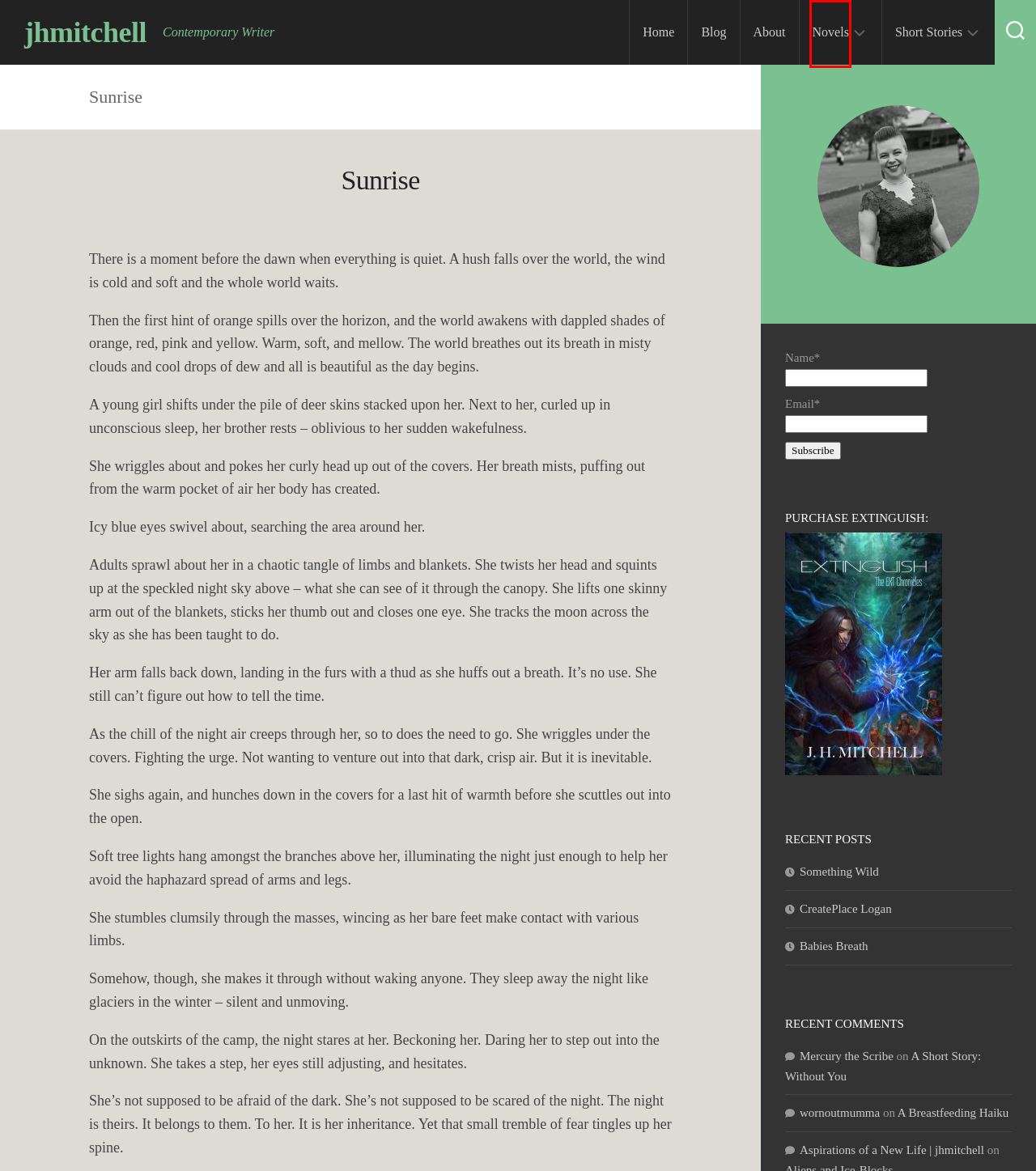Observe the provided screenshot of a webpage that has a red rectangle bounding box. Determine the webpage description that best matches the new webpage after clicking the element inside the red bounding box. Here are the candidates:
A. Blog – jhmitchell
B. Chapter Three – jhmitchell
C. The Freddie Monologues – jhmitchell
D. CreatePlace Logan – jhmitchell
E. Writerly Aspirations 2017 – jhmitchell
F. EXT Chronicles – jhmitchell
G. Writing Extracts – jhmitchell
H. Chapter Two – jhmitchell

F